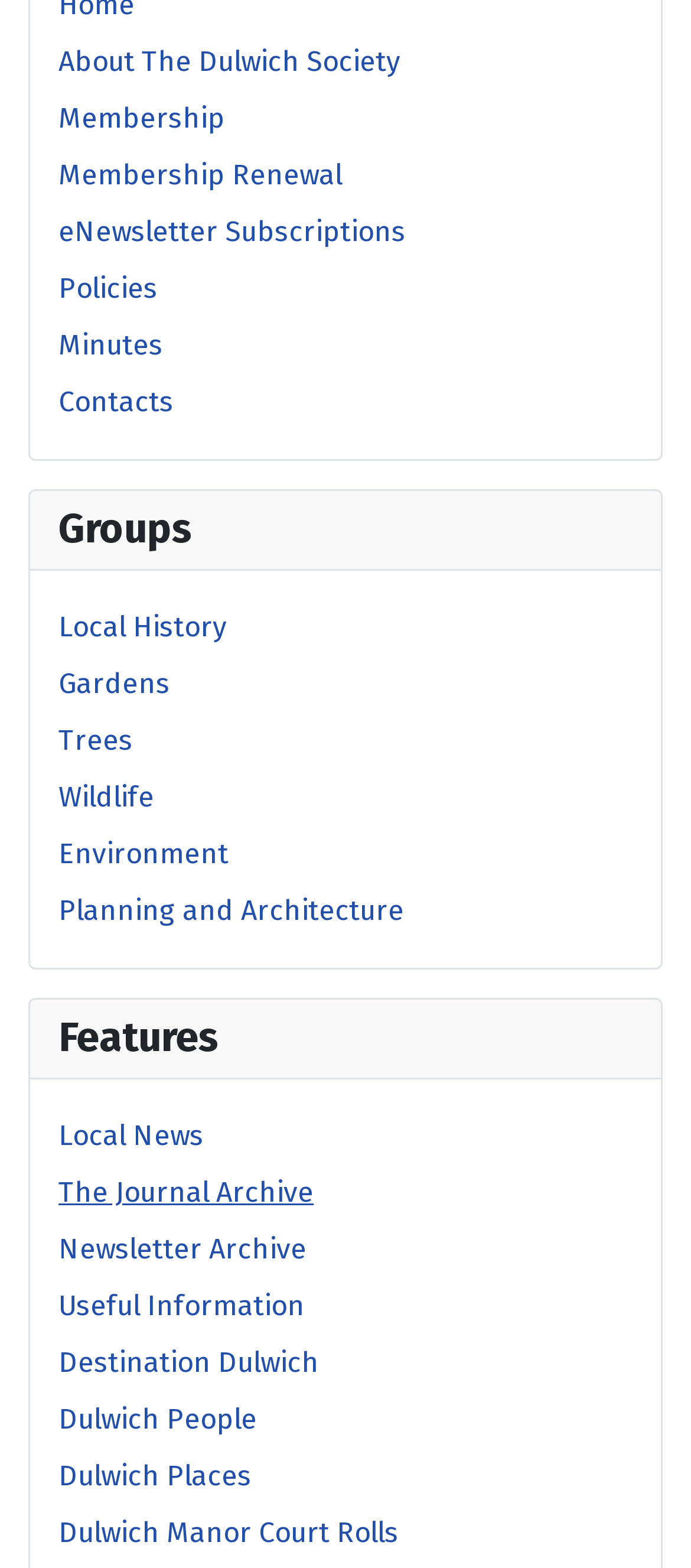Determine the bounding box coordinates for the element that should be clicked to follow this instruction: "Explore the Local History group". The coordinates should be given as four float numbers between 0 and 1, in the format [left, top, right, bottom].

[0.085, 0.389, 0.328, 0.41]